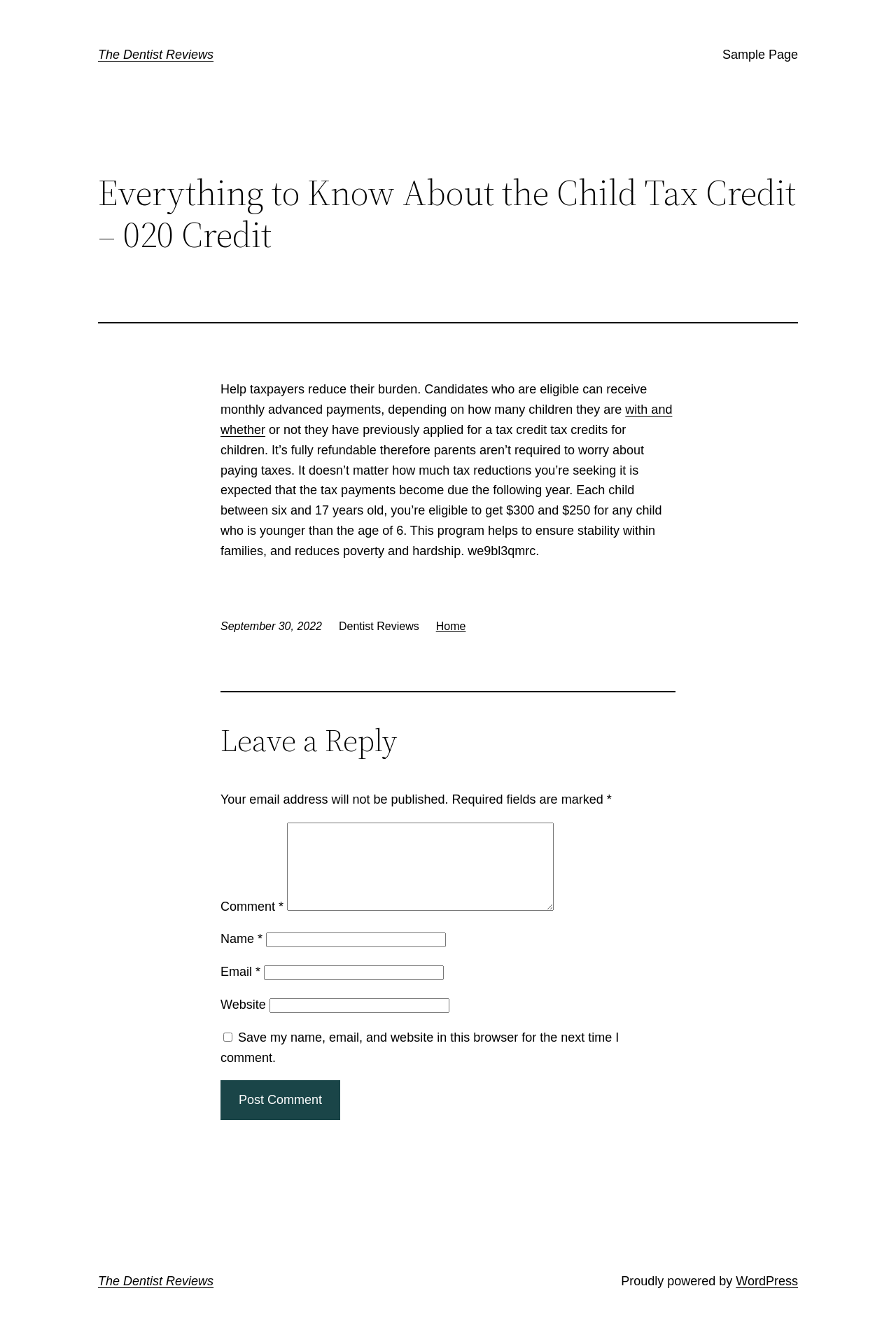Give a detailed overview of the webpage's appearance and contents.

The webpage is about the Child Tax Credit, specifically providing information on how taxpayers can reduce their burden. At the top of the page, there is a heading that reads "The Dentist Reviews" and a link to "Sample Page" on the right side. Below this, there is a main section that takes up most of the page.

In the main section, there is a heading that reads "Everything to Know About the Child Tax Credit – 020 Credit". Below this heading, there is a separator line, followed by a paragraph of text that explains the Child Tax Credit program. The text describes how eligible candidates can receive monthly advanced payments, depending on the number of children they have and whether they have previously applied for a tax credit.

To the right of this text, there is a link that reads "with and whether". Below this, there is a longer paragraph of text that provides more details about the program, including the amount of money that can be received for each child and the benefits of the program.

On the right side of the page, there is a section that displays the date "September 30, 2022". Below this, there is a link to "Home" and a heading that reads "Leave a Reply". This section appears to be a comment form, where users can enter their name, email, website, and comment. There are also checkboxes and a button to post the comment.

At the very bottom of the page, there are links to "The Dentist Reviews" and "WordPress", along with a statement that reads "Proudly powered by".